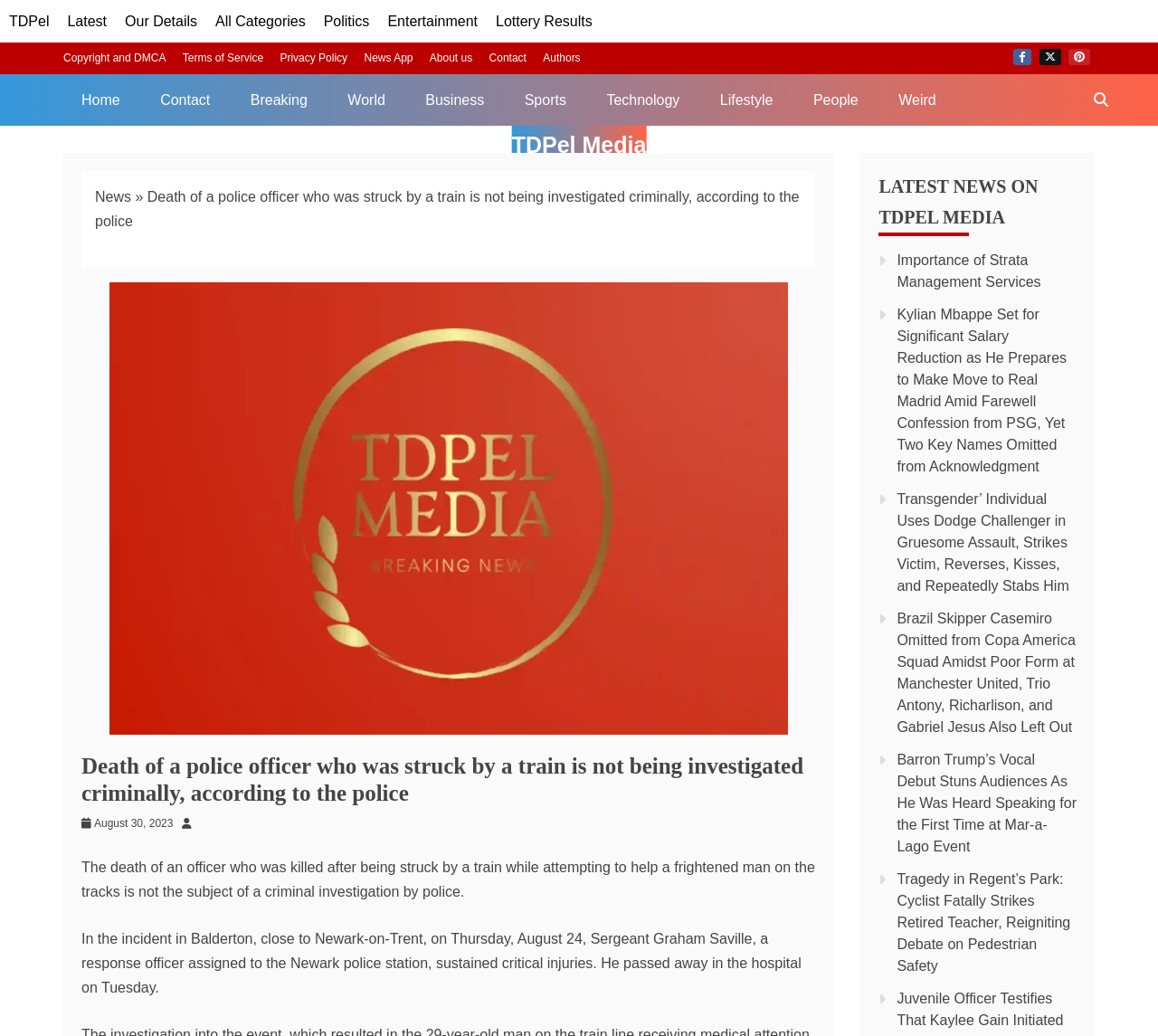What is the name of the police officer who died?
Craft a detailed and extensive response to the question.

I found the answer by looking at the article content, specifically the paragraph that mentions the incident in Balderton, close to Newark-on-Trent, on Thursday, August 24. The paragraph states that Sergeant Graham Saville, a response officer assigned to the Newark police station, sustained critical injuries and passed away in the hospital on Tuesday.